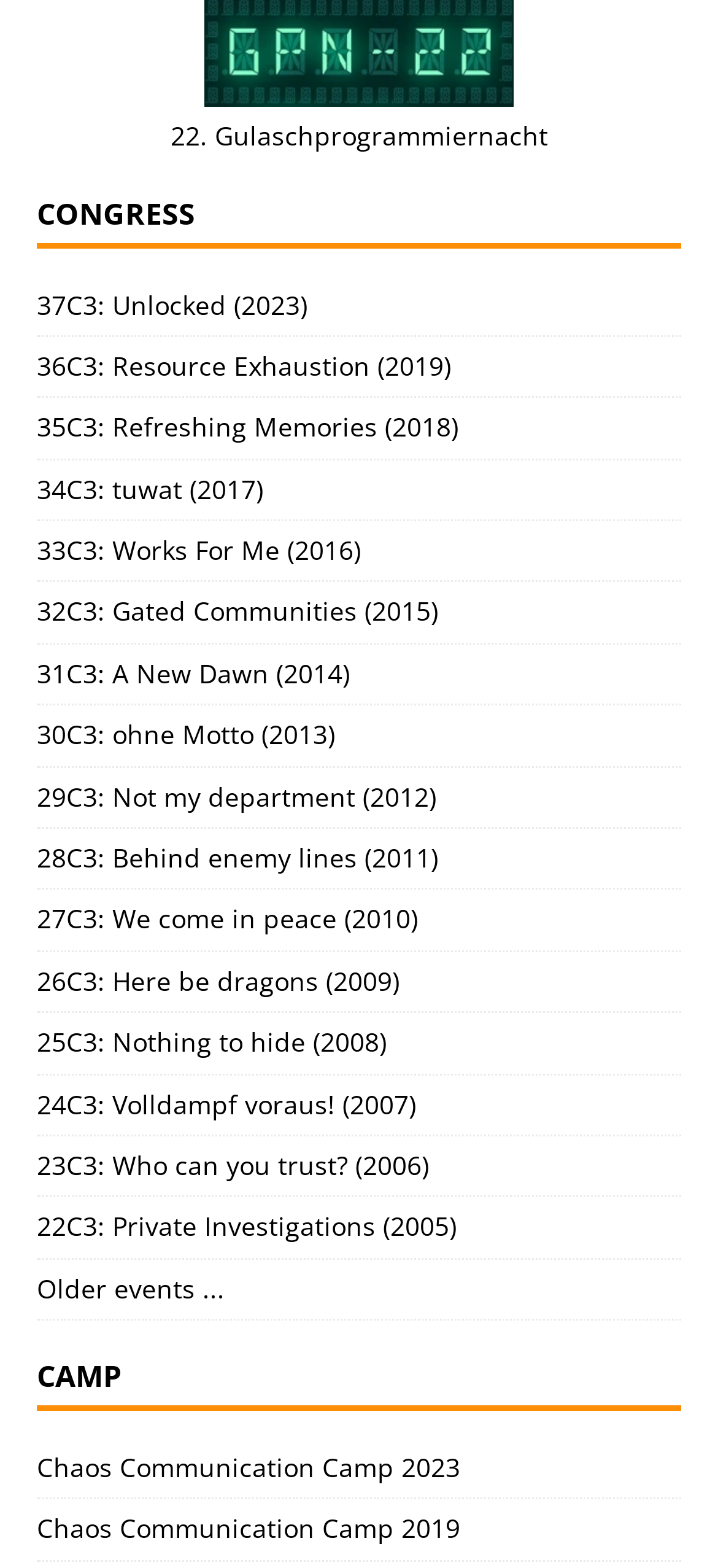Give a one-word or short-phrase answer to the following question: 
What is the title of the second heading?

CAMP